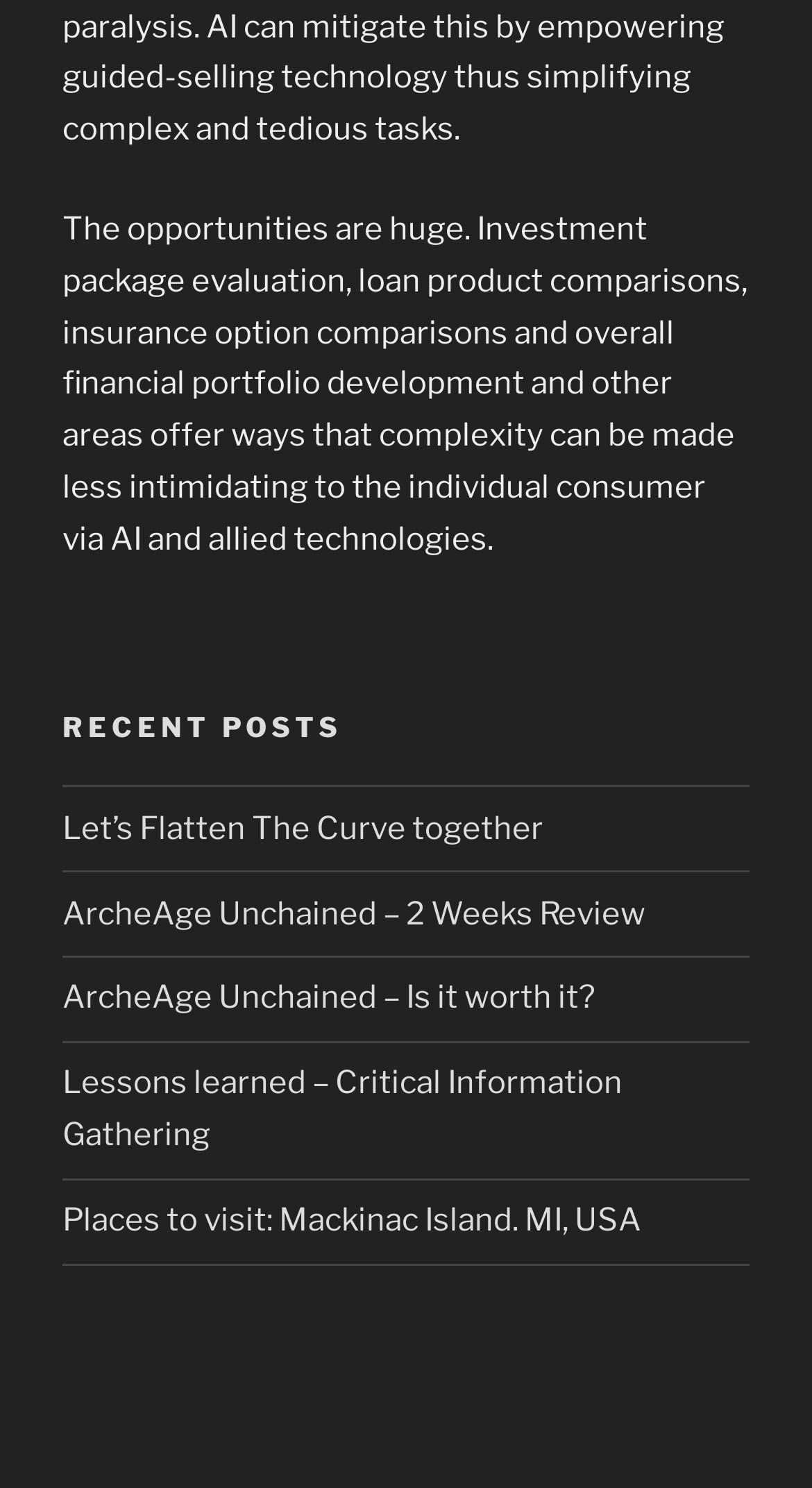Identify the bounding box for the described UI element. Provide the coordinates in (top-left x, top-left y, bottom-right x, bottom-right y) format with values ranging from 0 to 1: Let’s Flatten The Curve together

[0.077, 0.544, 0.669, 0.569]